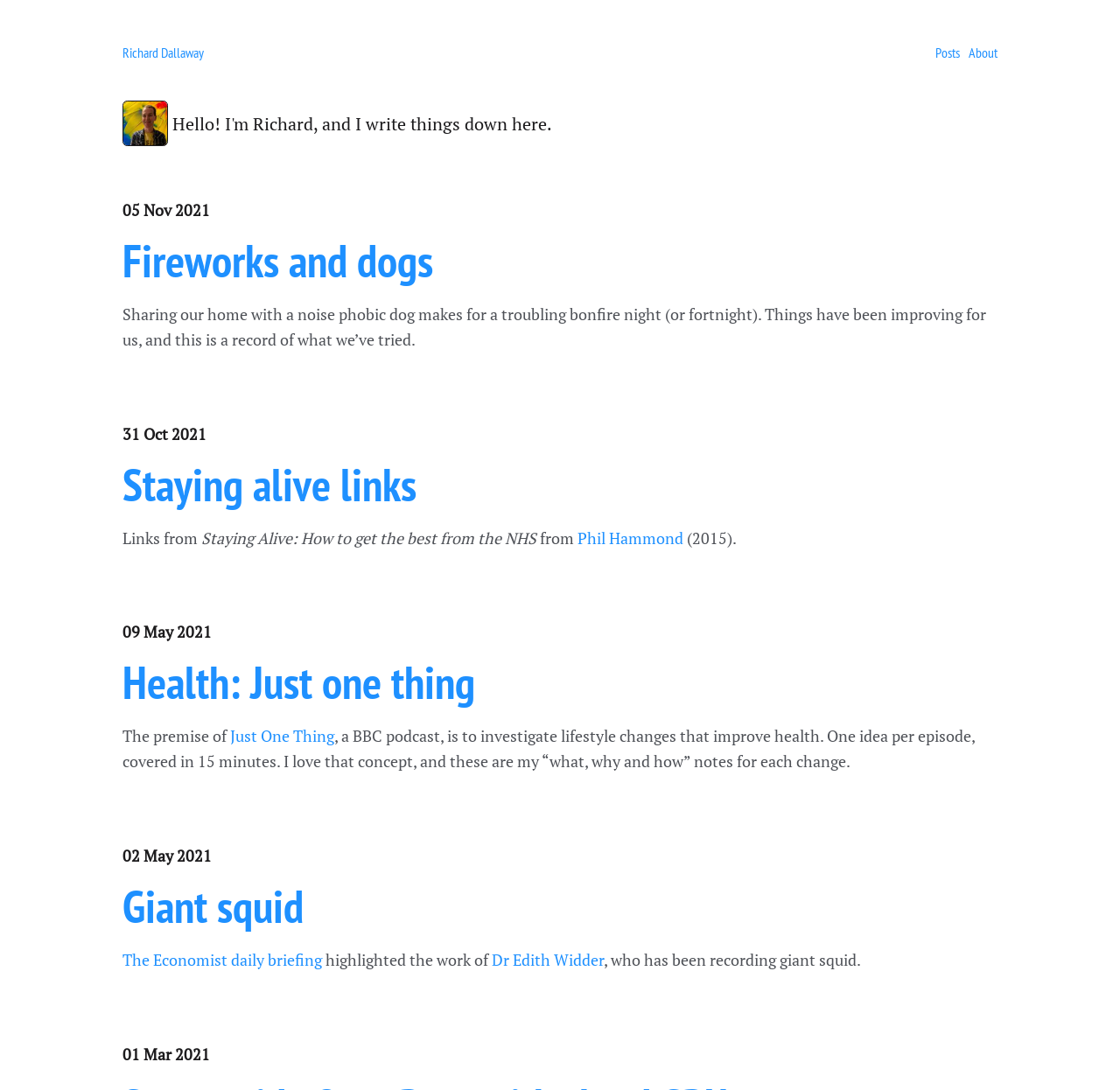Could you provide the bounding box coordinates for the portion of the screen to click to complete this instruction: "Read about 'Staying Alive: How to get the best from the NHS'"?

[0.18, 0.484, 0.479, 0.503]